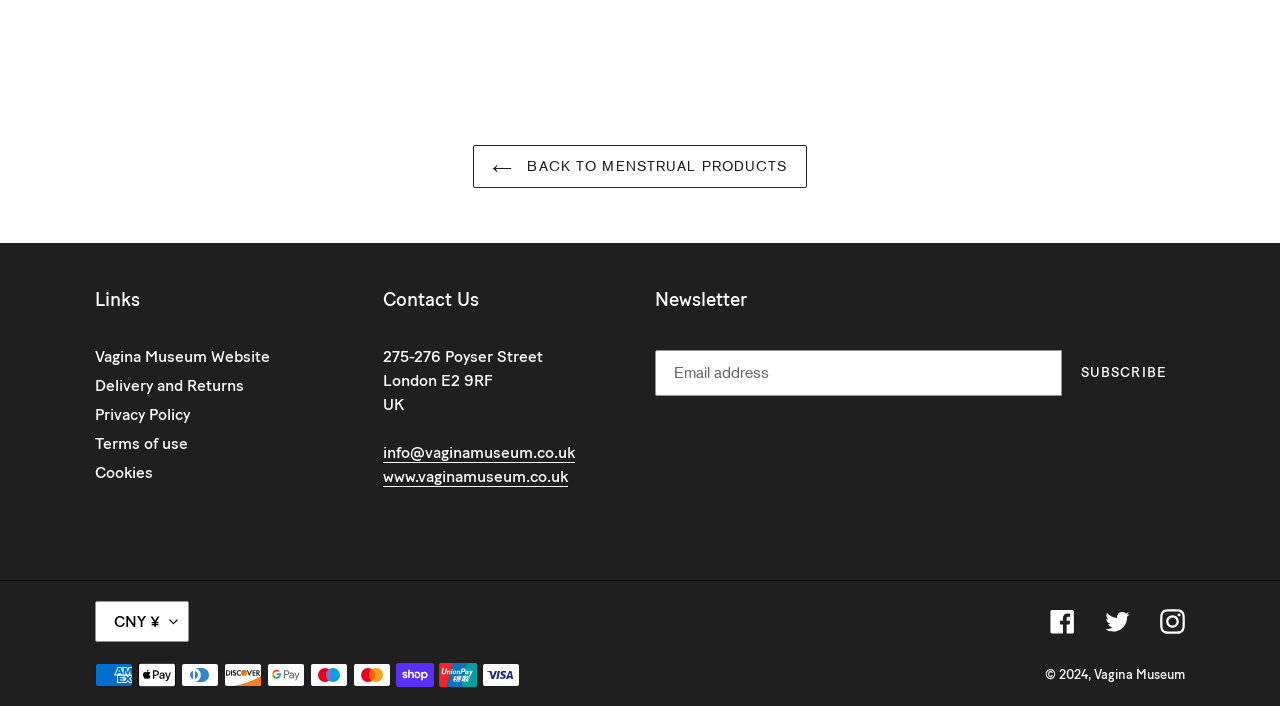Please identify the bounding box coordinates of the clickable area that will fulfill the following instruction: "Go back to menstrual products". The coordinates should be in the format of four float numbers between 0 and 1, i.e., [left, top, right, bottom].

[0.37, 0.206, 0.63, 0.267]